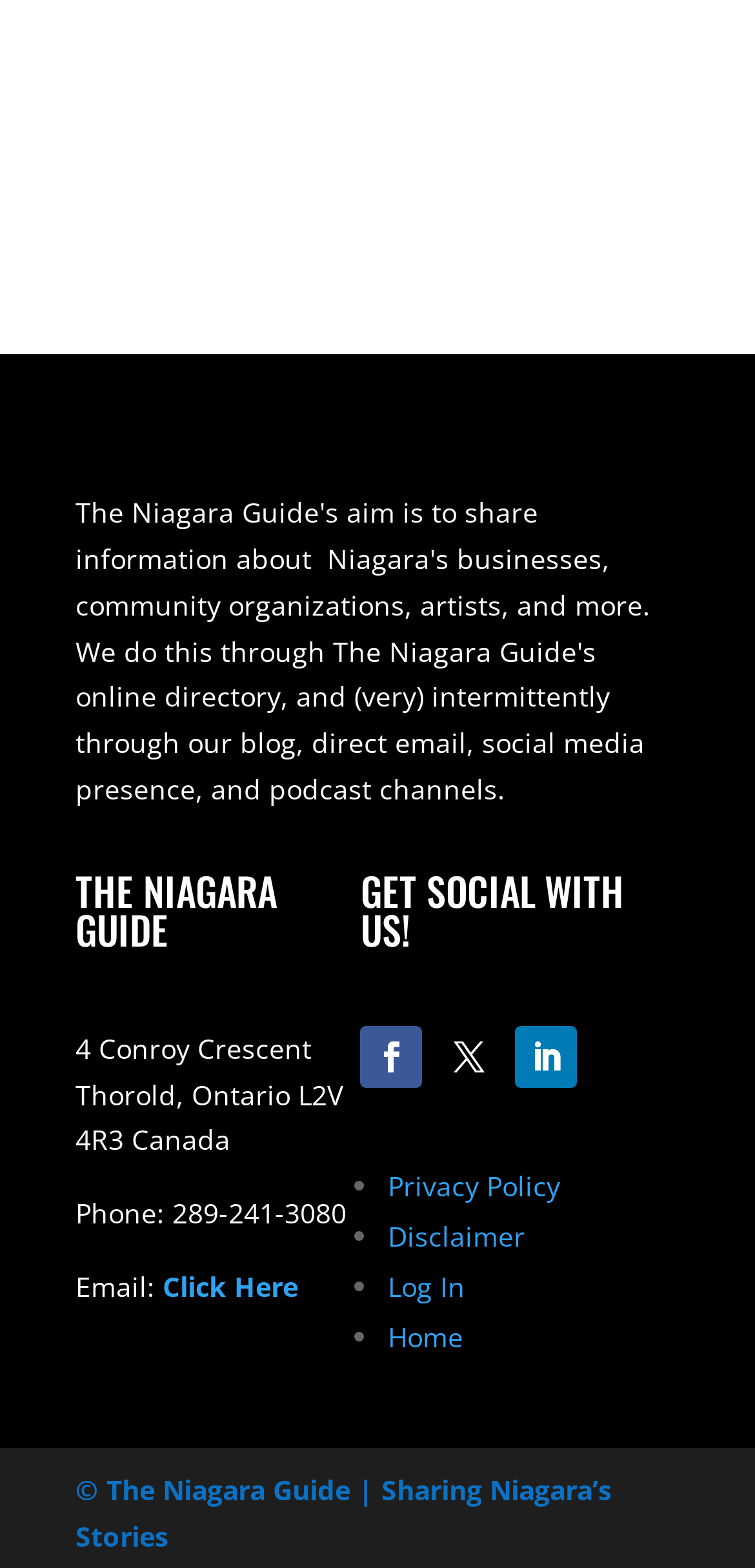Determine the bounding box coordinates (top-left x, top-left y, bottom-right x, bottom-right y) of the UI element described in the following text: Click Here

[0.215, 0.809, 0.395, 0.832]